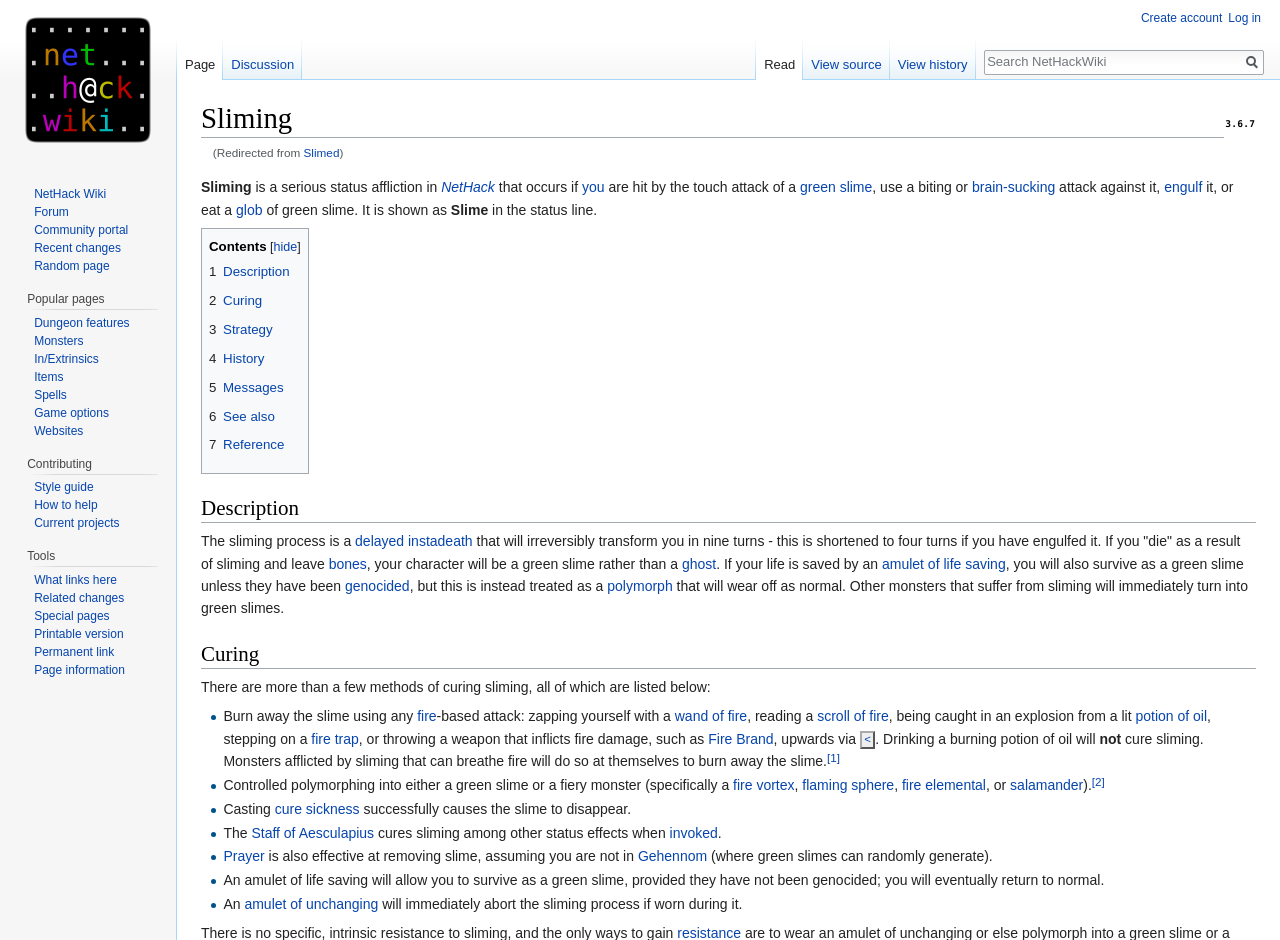Respond to the question below with a single word or phrase: What happens if you 'die' as a result of sliming?

Become a green slime